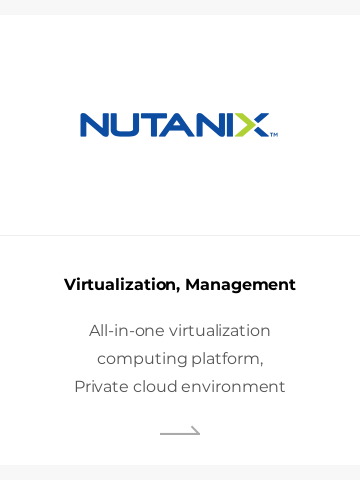Explain in detail what you see in the image.

The image prominently features the logo of Nutanix, a leading company in cloud computing and virtualization technologies. Below the logo, the title "Virtualization, Management" indicates the focus area of their services. Accompanying text describes their offerings as an "All-in-one virtualization computing platform" and highlights the provision of a "Private cloud environment." This layout effectively conveys Nutanix's commitment to delivering integrated solutions for modern virtualization and cloud management needs.